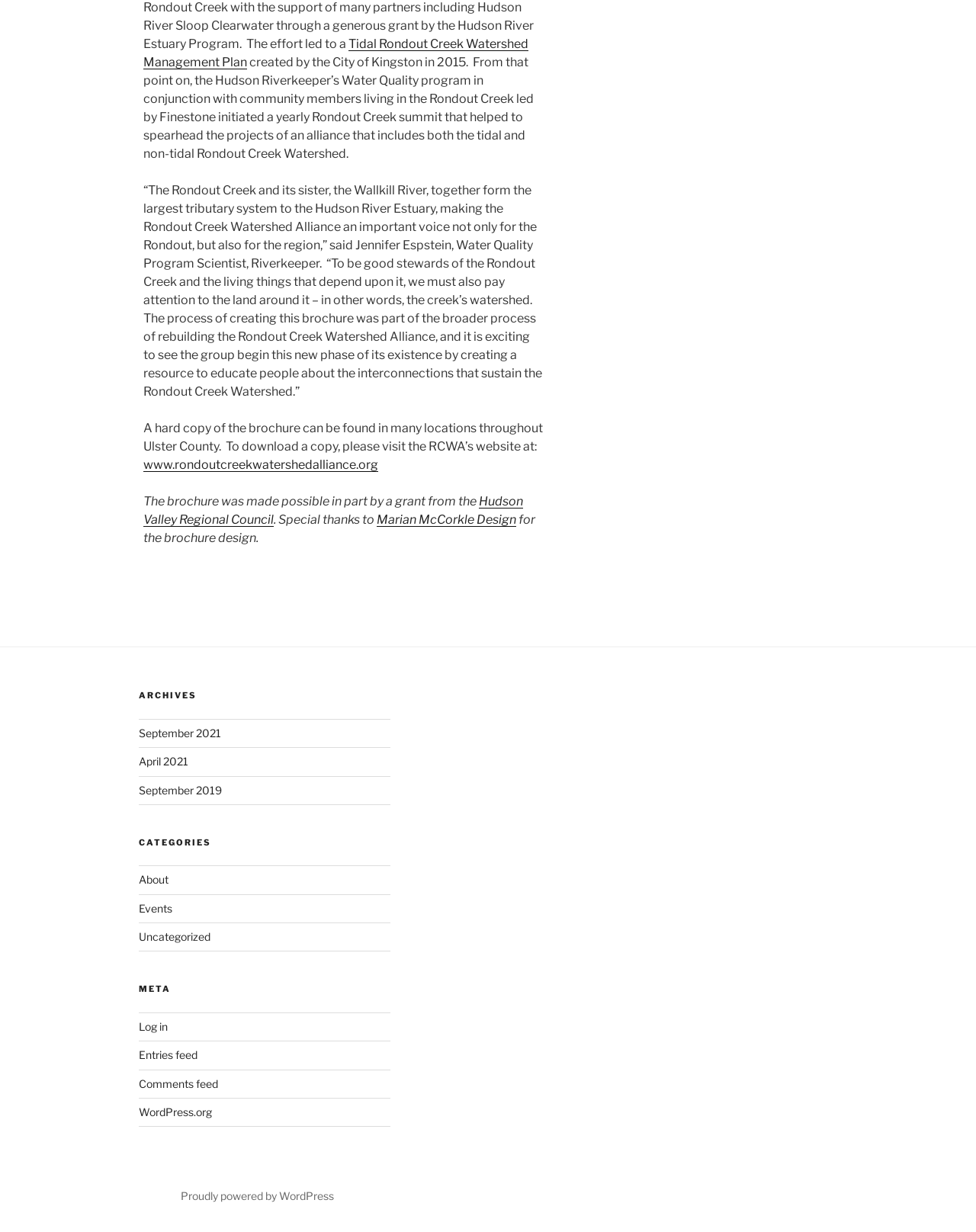What is the website where a copy of the brochure can be downloaded?
Look at the screenshot and respond with a single word or phrase.

www.rondoutcreekwatershedalliance.org